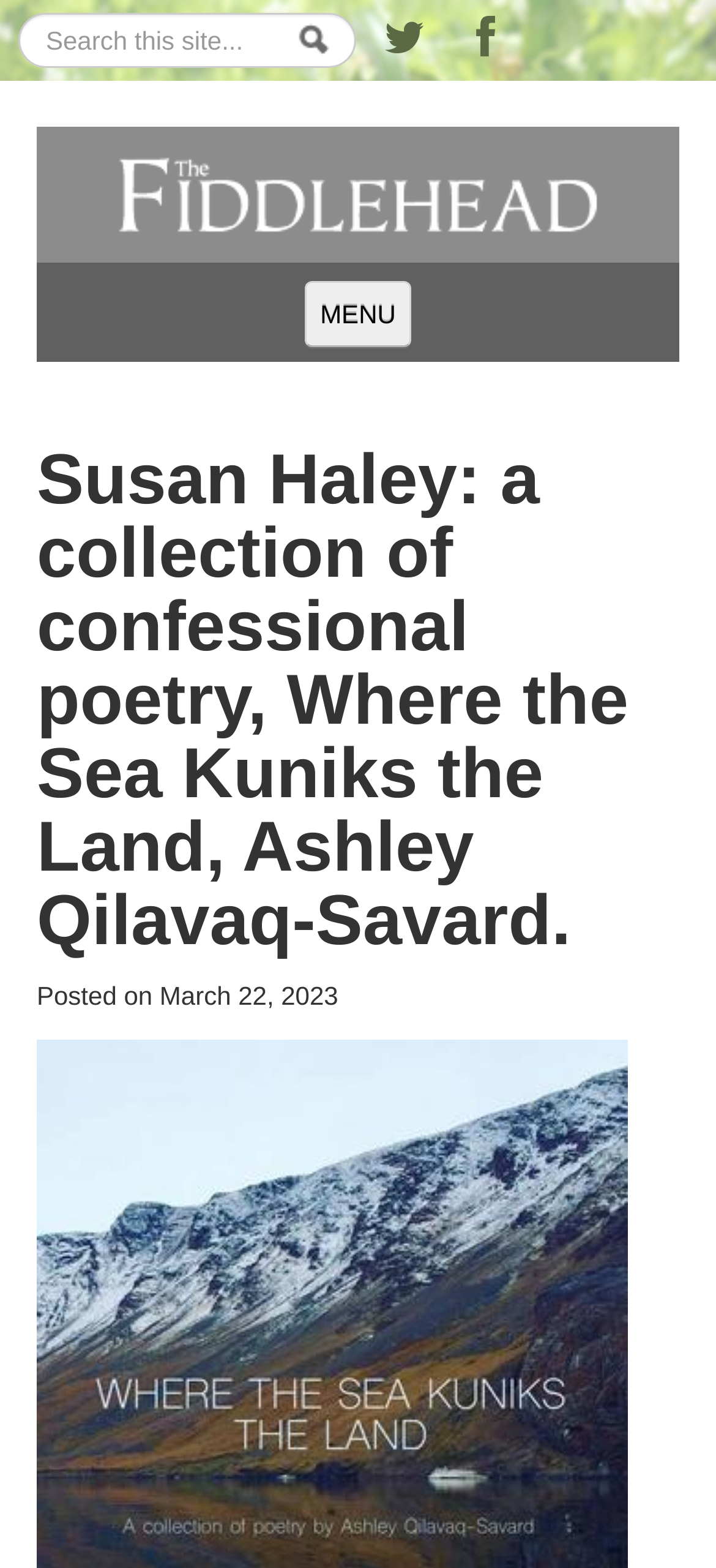Analyze the image and provide a detailed answer to the question: What is the name of the author?

I read the heading 'Susan Haley: a collection of confessional poetry, Where the Sea Kuniks the Land, Ashley Qilavaq-Savard.' and extracted the name of the author.